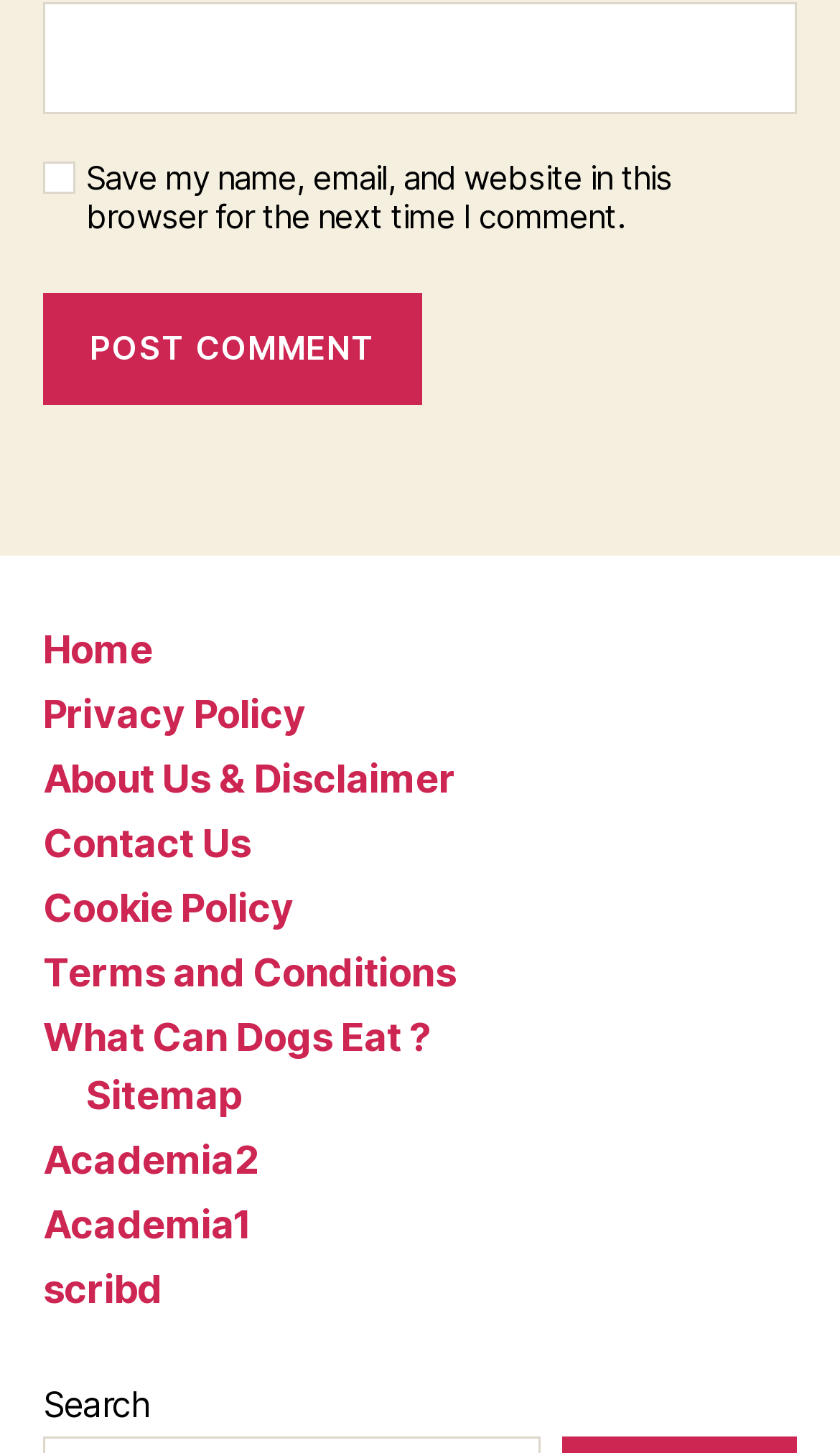What is the text above the search box?
Please respond to the question with a detailed and thorough explanation.

The static text element above the search box contains the text 'Search', indicating that it is a search function.